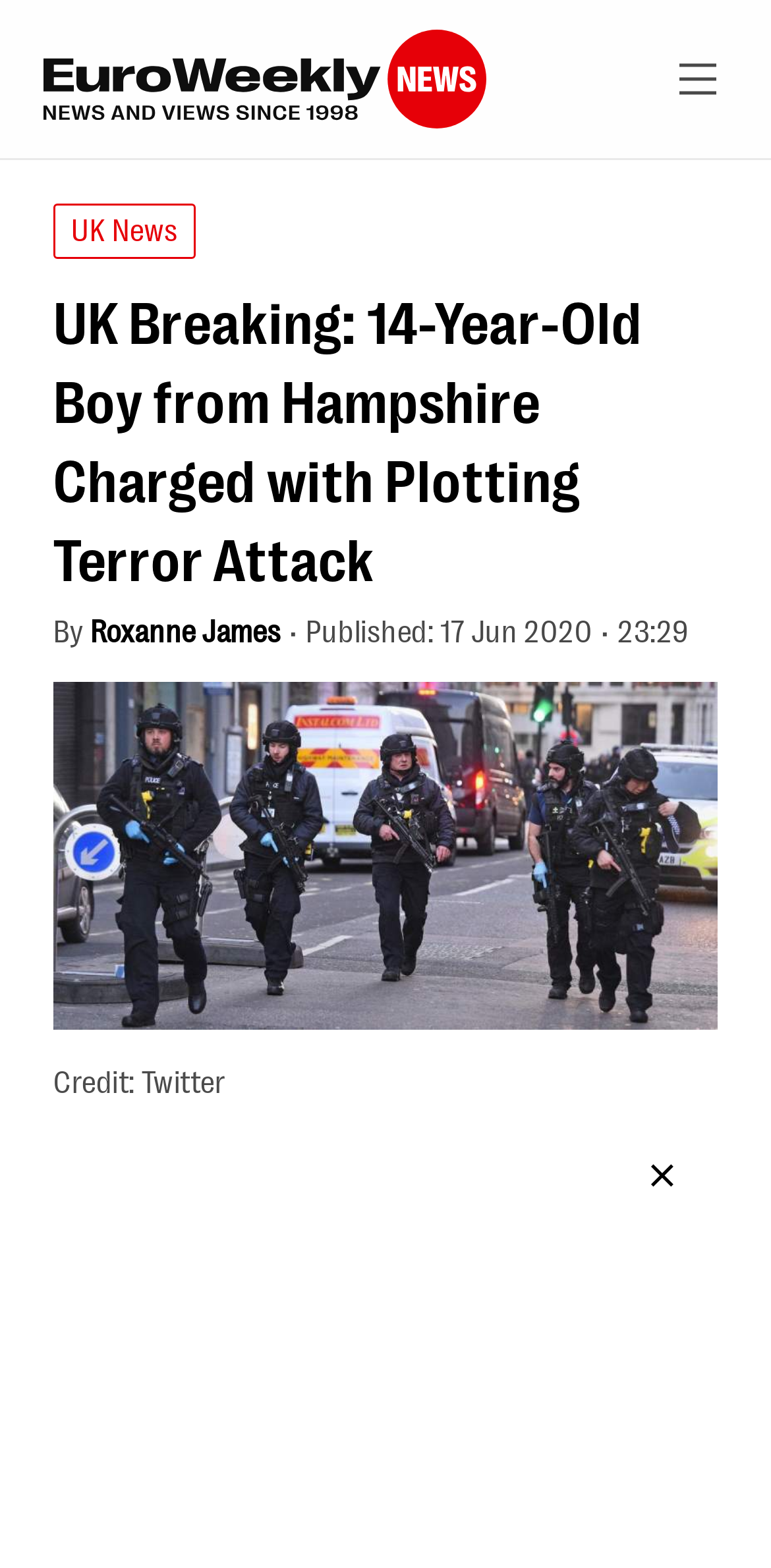Use the details in the image to answer the question thoroughly: 
What type of news is this article about?

I found the type of news by looking at the link that says 'UK News', which suggests that the article is about news related to the UK.